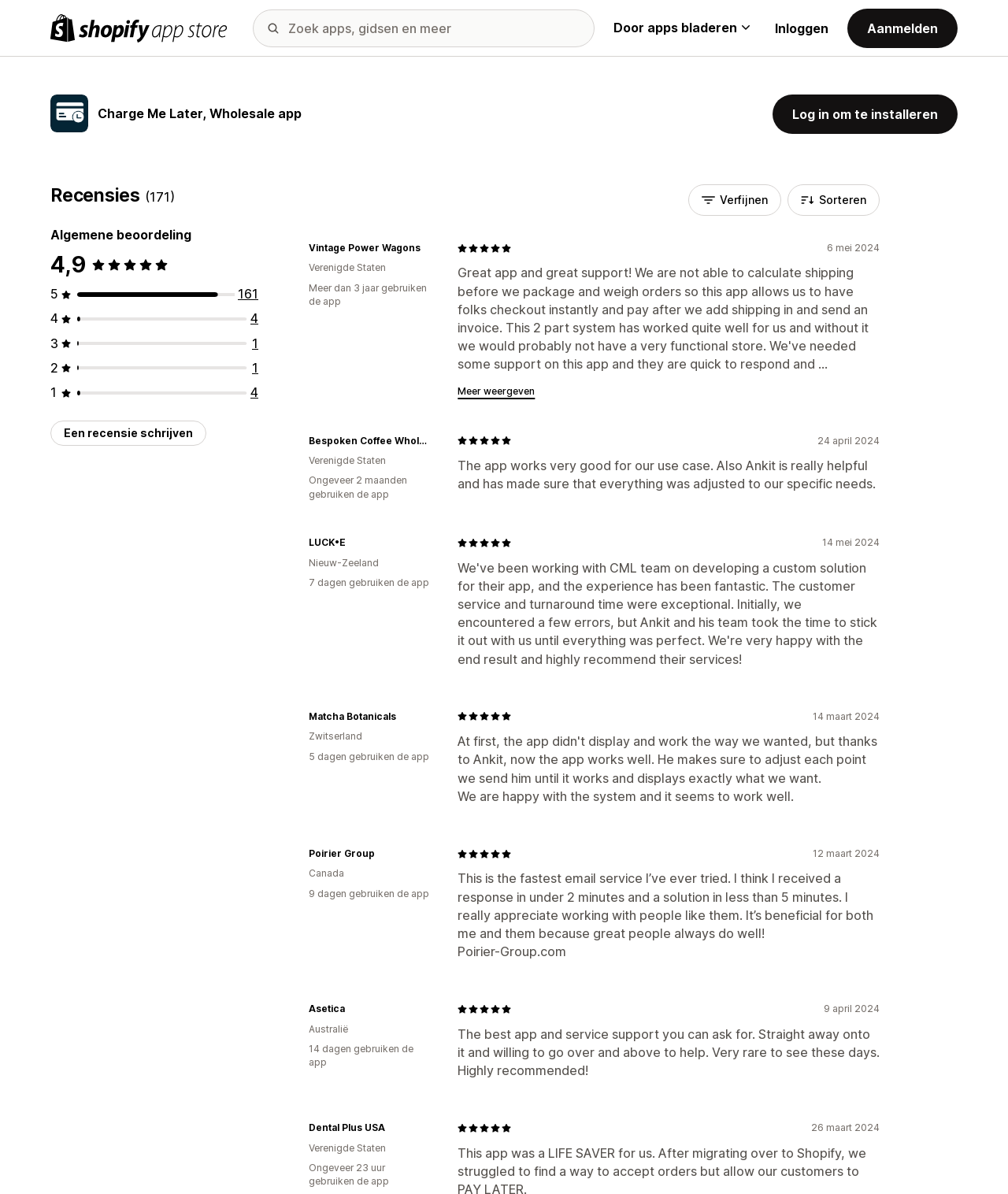Please analyze the image and provide a thorough answer to the question:
What is the name of the app?

I found the name of the app by looking at the 'Charge Me Later, Wholesale app' heading, which is the title of the app.